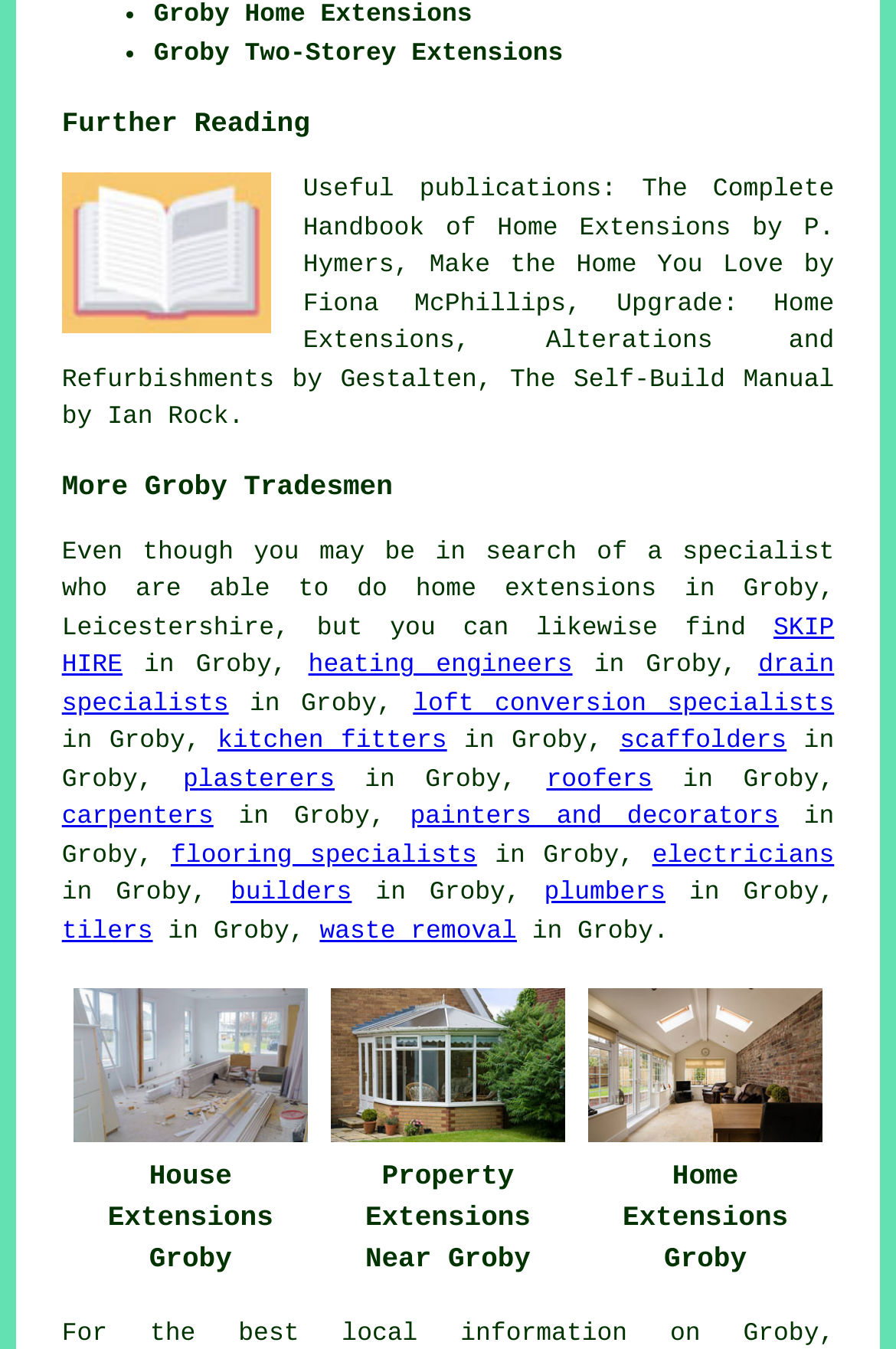Predict the bounding box for the UI component with the following description: "kitchen fitters".

[0.243, 0.54, 0.499, 0.561]